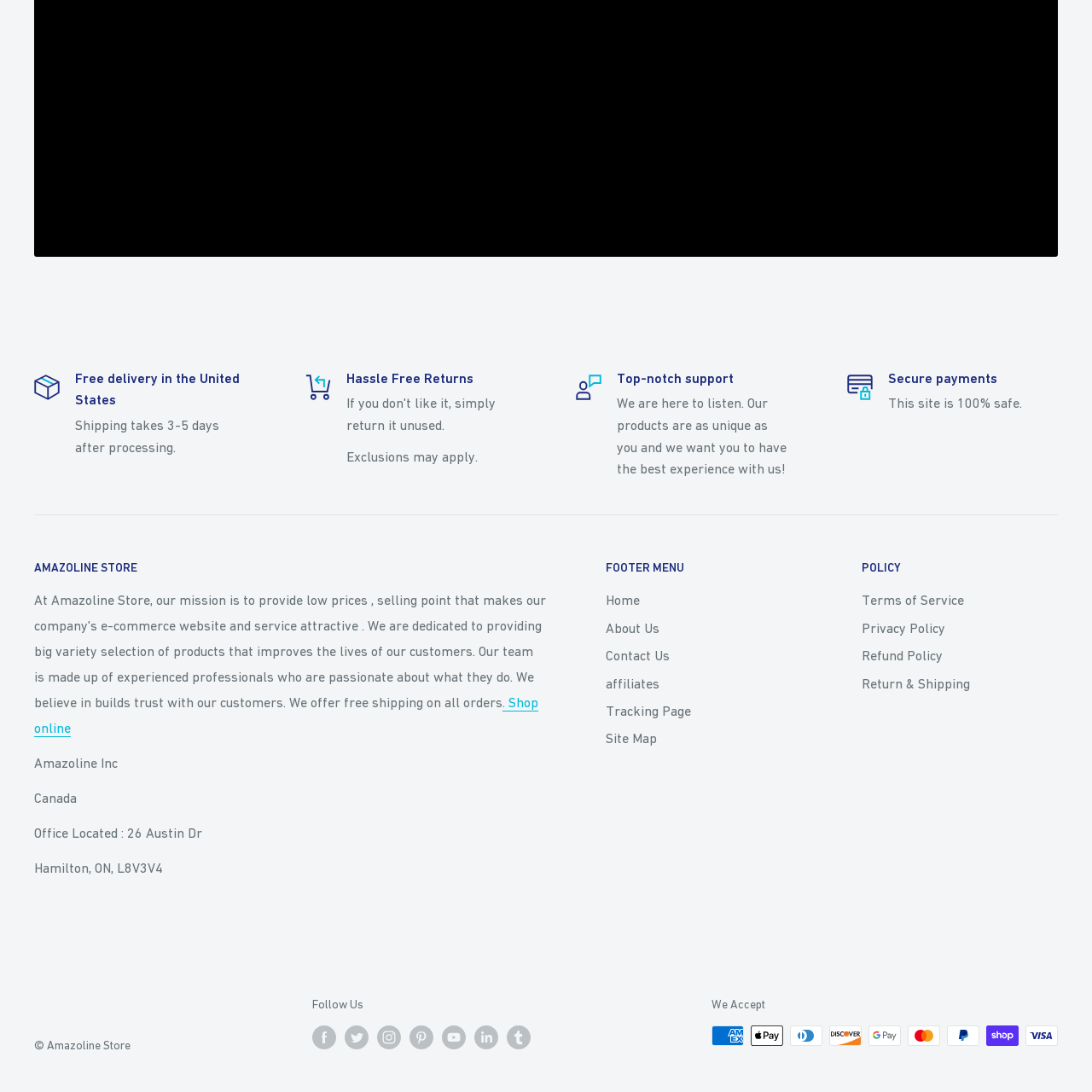Offer an in-depth description of the image encased within the red bounding lines.

The image depicts a wireless speaker, showcasing its sleek and modern design. This Bluetooth-compatible speaker is crafted with high-grade materials and features exceptional workmanship, ensuring it delivers a rich stereo sound experience complemented by strong bass and a mellow tone. 

Notably, the speaker includes a captivating breathing light function that enhances its aesthetic appeal while in use. Additionally, it is equipped with a large capacity built-in battery, characterized by a 2000mAH rating, and charges fully in approximately 2 hours, offering a playtime of about 6-8 hours. 

Presenting practical specifications, the device has a Bluetooth version of 5.0, an output power of 5W, an S/N ratio of 85dB or greater, and distortion levels under 0.5%. The product packaging includes the speaker, a charger, and a user manual, allowing for easy setup and enjoyment right out of the box. Color and size variations are presented in the product visuals, catering to diverse customer preferences. 

This speaker is an ideal addition for anyone seeking high-quality audio paired with stylish design and portability.